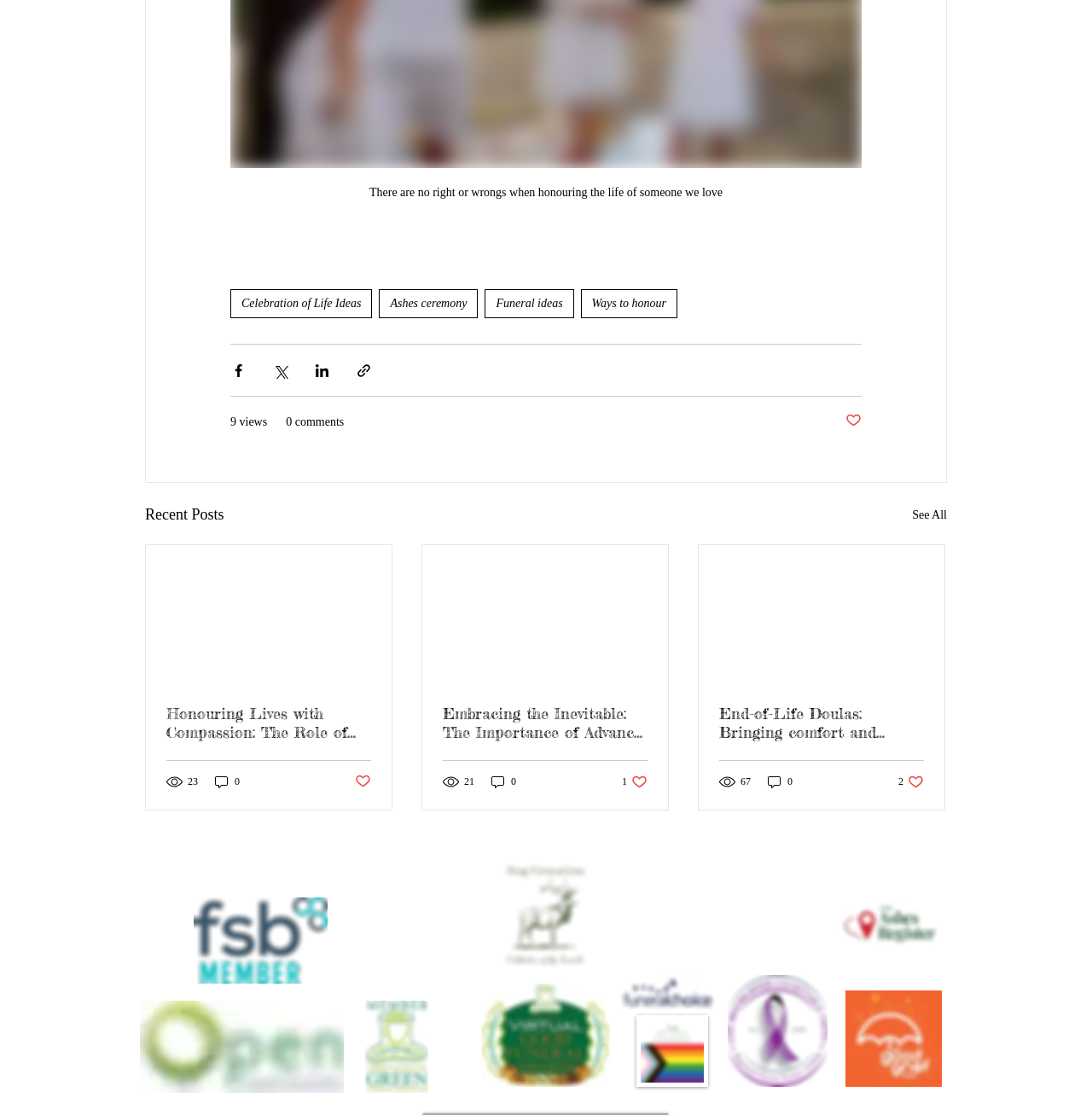Examine the image carefully and respond to the question with a detailed answer: 
What is the logo in the bottom left corner?

The logo in the bottom left corner of the webpage appears to be the logo for FSB Logo Stag Cremations, which is likely a funeral or cremation service provider.